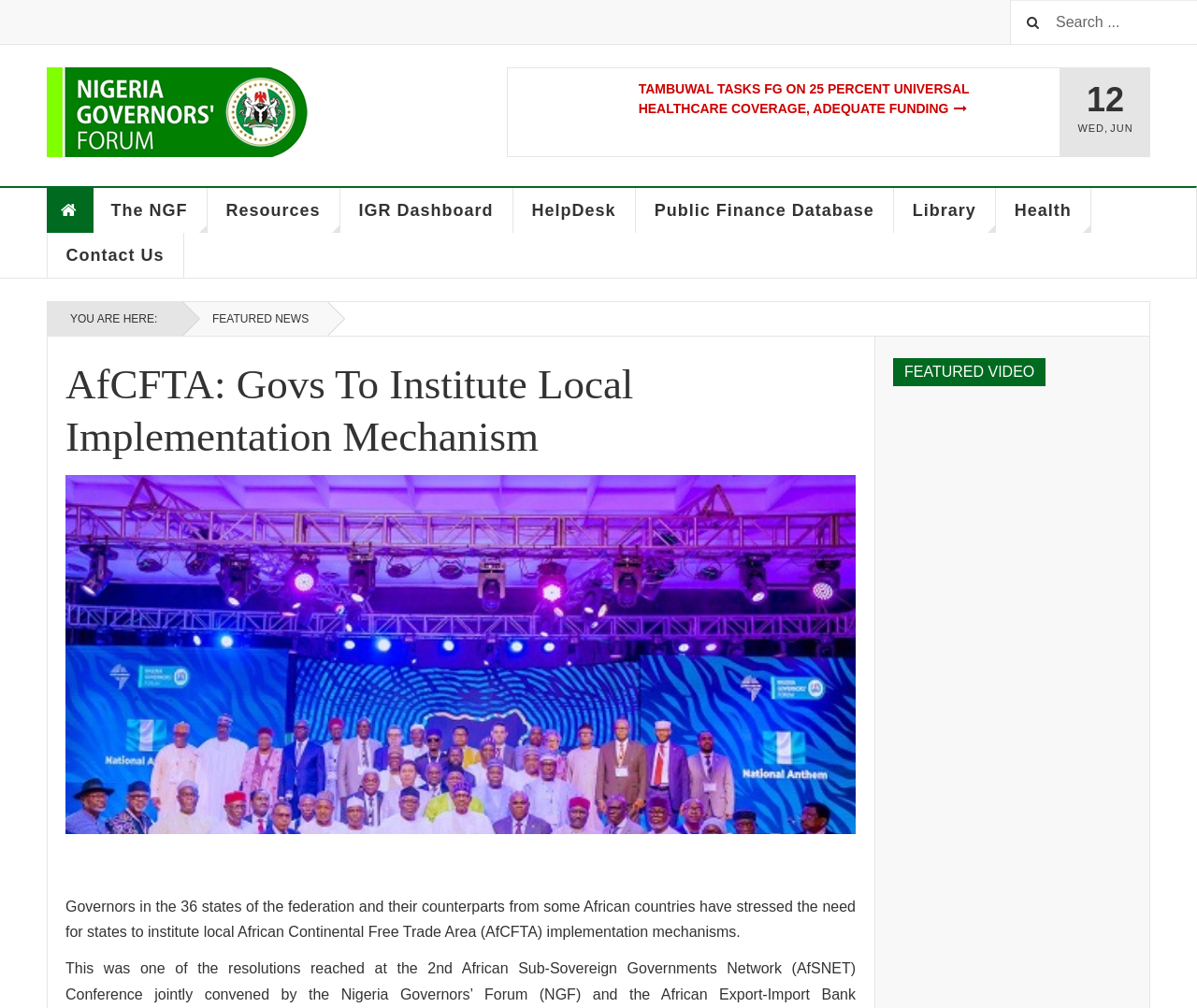Create an elaborate caption for the webpage.

The webpage appears to be a news article page, with a focus on the African Continental Free Trade Area (AfCFTA). At the top, there is a search bar with a "Search..." placeholder text, accompanied by a logo of "Teline V" on the left. Below the search bar, there is a horizontal menu with links to various sections, including "Home", "The NGF", "Resources", "IGR Dashboard", "HelpDesk", "Public Finance Database", "Library", "Health", and "Contact Us".

On the left side of the page, there is a vertical menu with a list of news articles, including one with a heading "TAMBUWAL TASKS FG ON 25 PERCENT UNIVERSAL HEALTHCARE COVERAGE, ADEQUATE FUNDING". The list also includes a date indicator, showing "WED" and "JUN".

The main content of the page is divided into two sections. The top section has a heading "AfCFTA: Govs To Institute Local Implementation Mechanism", which is also the title of the webpage. Below the heading, there is a paragraph of text that summarizes the article, stating that governors from 36 states in the federation and some African countries have emphasized the need for local AfCFTA implementation mechanisms.

The bottom section of the main content is dedicated to a featured video, with a heading "FEATURED VIDEO" and an iframe embedding a YouTube video.